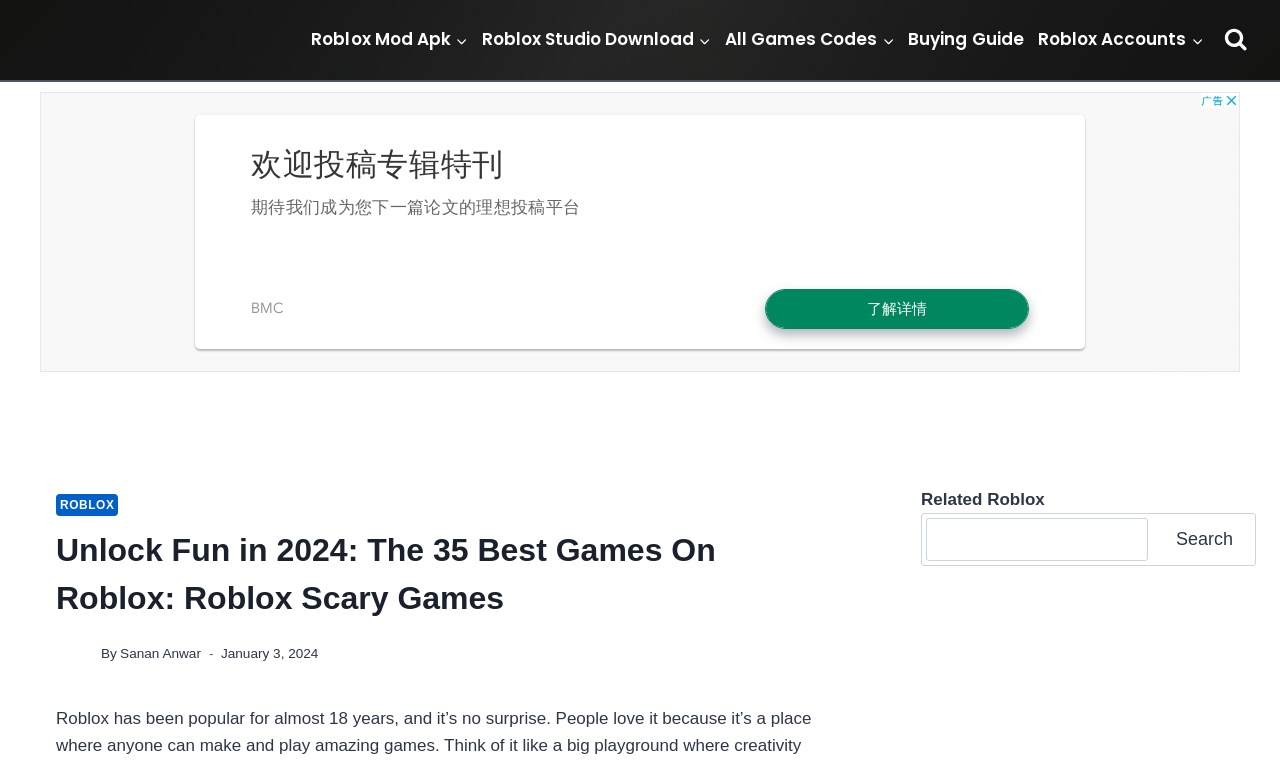Identify the bounding box coordinates of the element to click to follow this instruction: 'Search for Roblox games'. Ensure the coordinates are four float values between 0 and 1, provided as [left, top, right, bottom].

[0.723, 0.677, 0.897, 0.734]